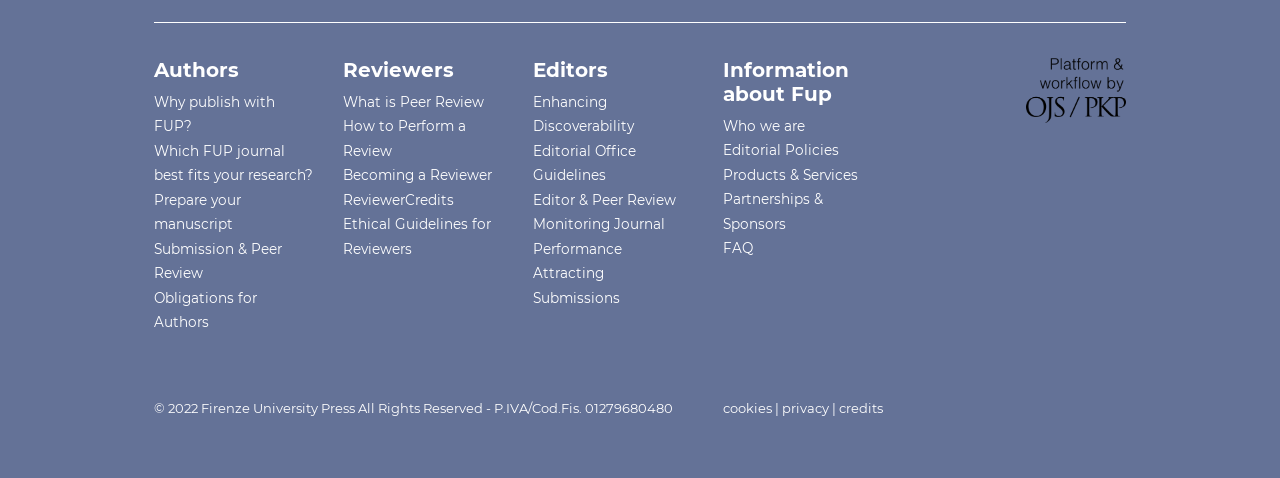Determine the bounding box for the UI element as described: "aria-label="Email" name="email" placeholder="Email"". The coordinates should be represented as four float numbers between 0 and 1, formatted as [left, top, right, bottom].

None